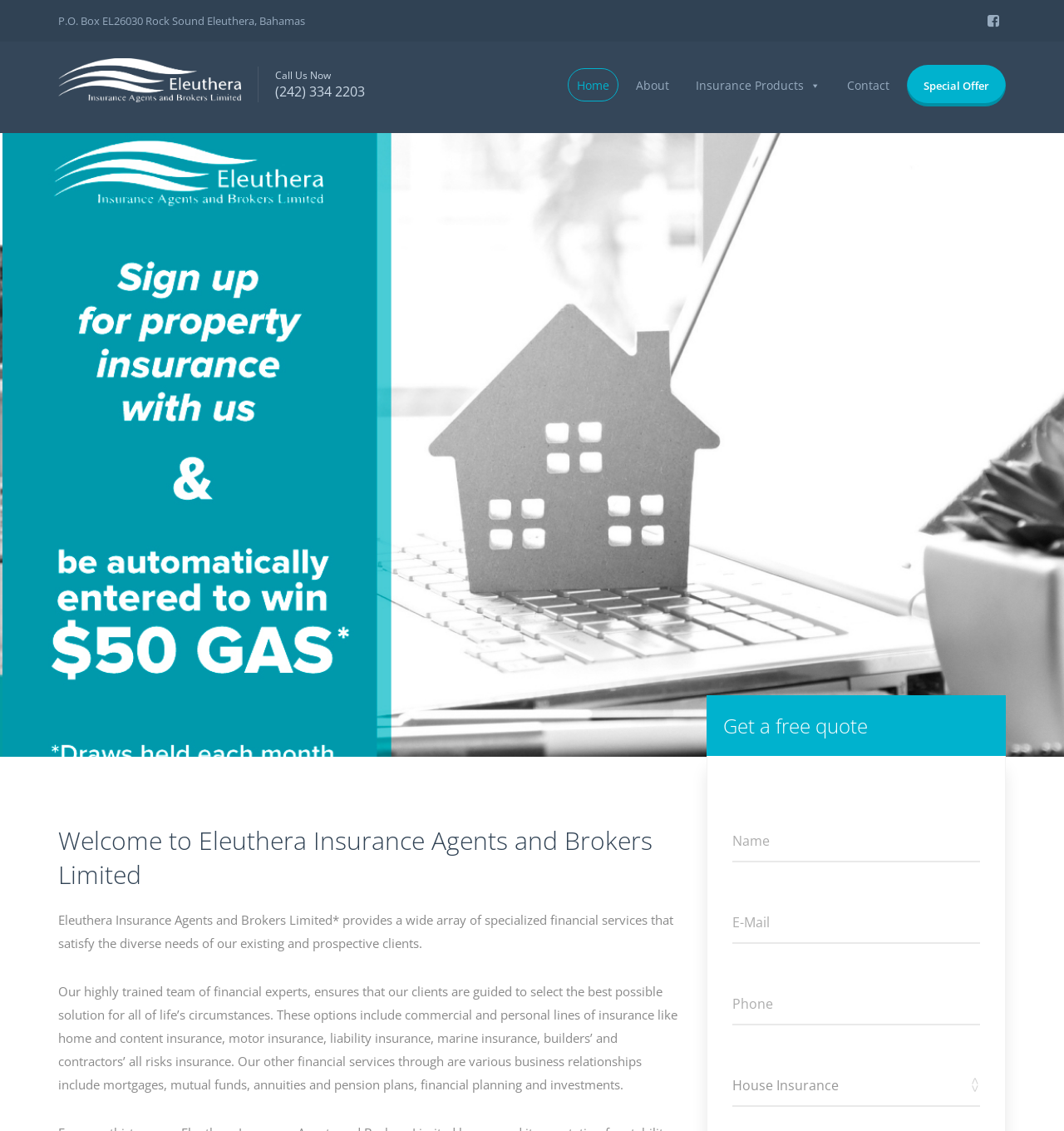What is the purpose of the 'Insurance Products' link?
Look at the image and provide a detailed response to the question.

I found this information by looking at the link element with the text 'Insurance Products' and the icon '', which indicates that it has a popup menu.